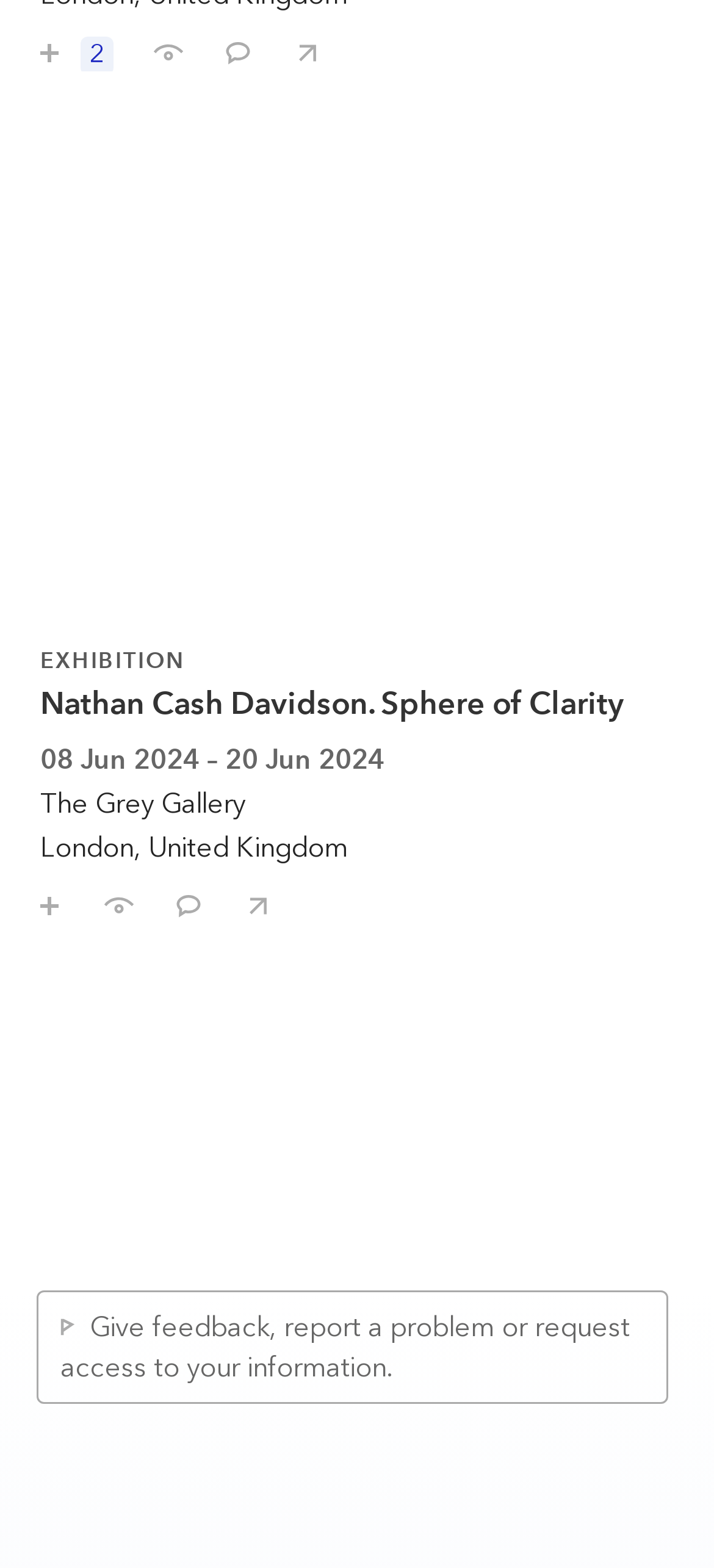Please give a concise answer to this question using a single word or phrase: 
What is the duration of Nathan Cash Davidson's exhibition?

08 Jun 2024 – 20 Jun 2024